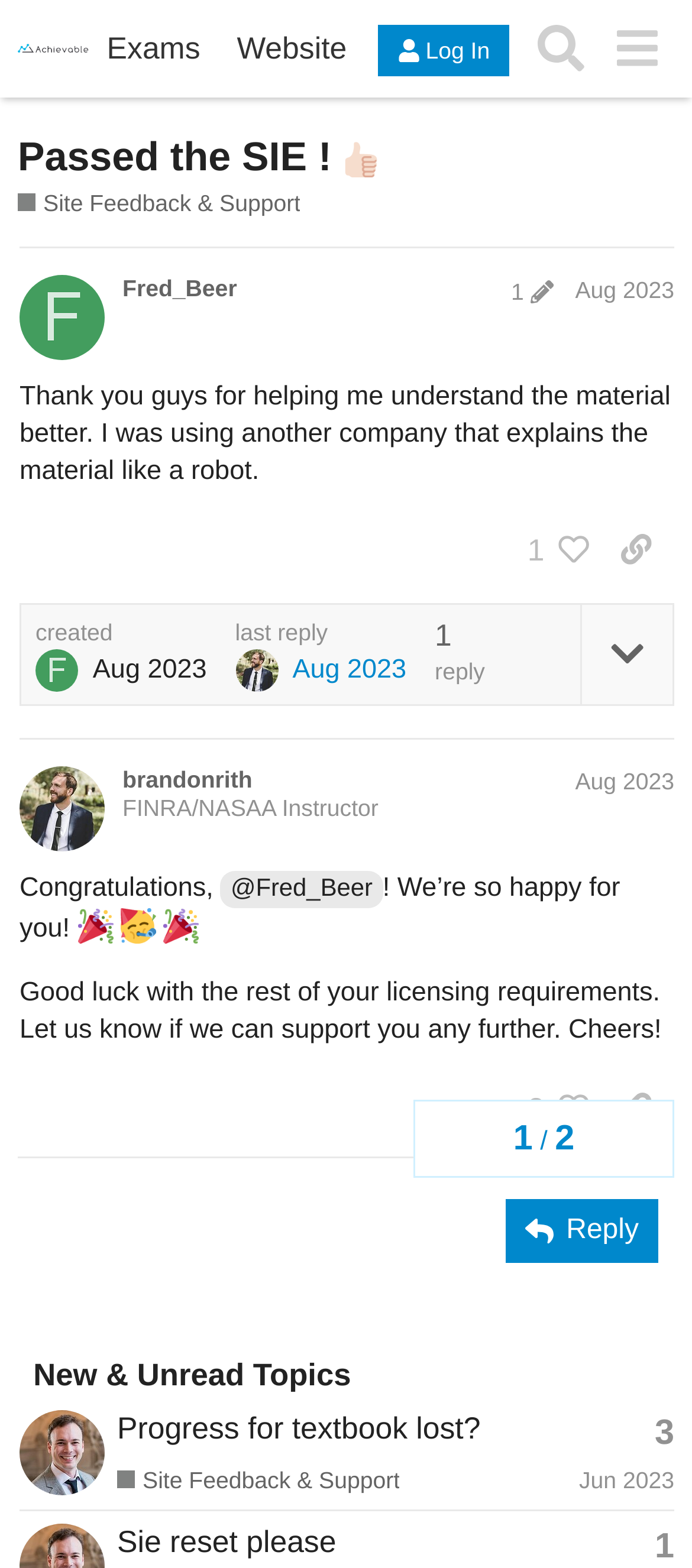How many replies does the topic 'Progress for textbook lost?' have?
Give a single word or phrase answer based on the content of the image.

3